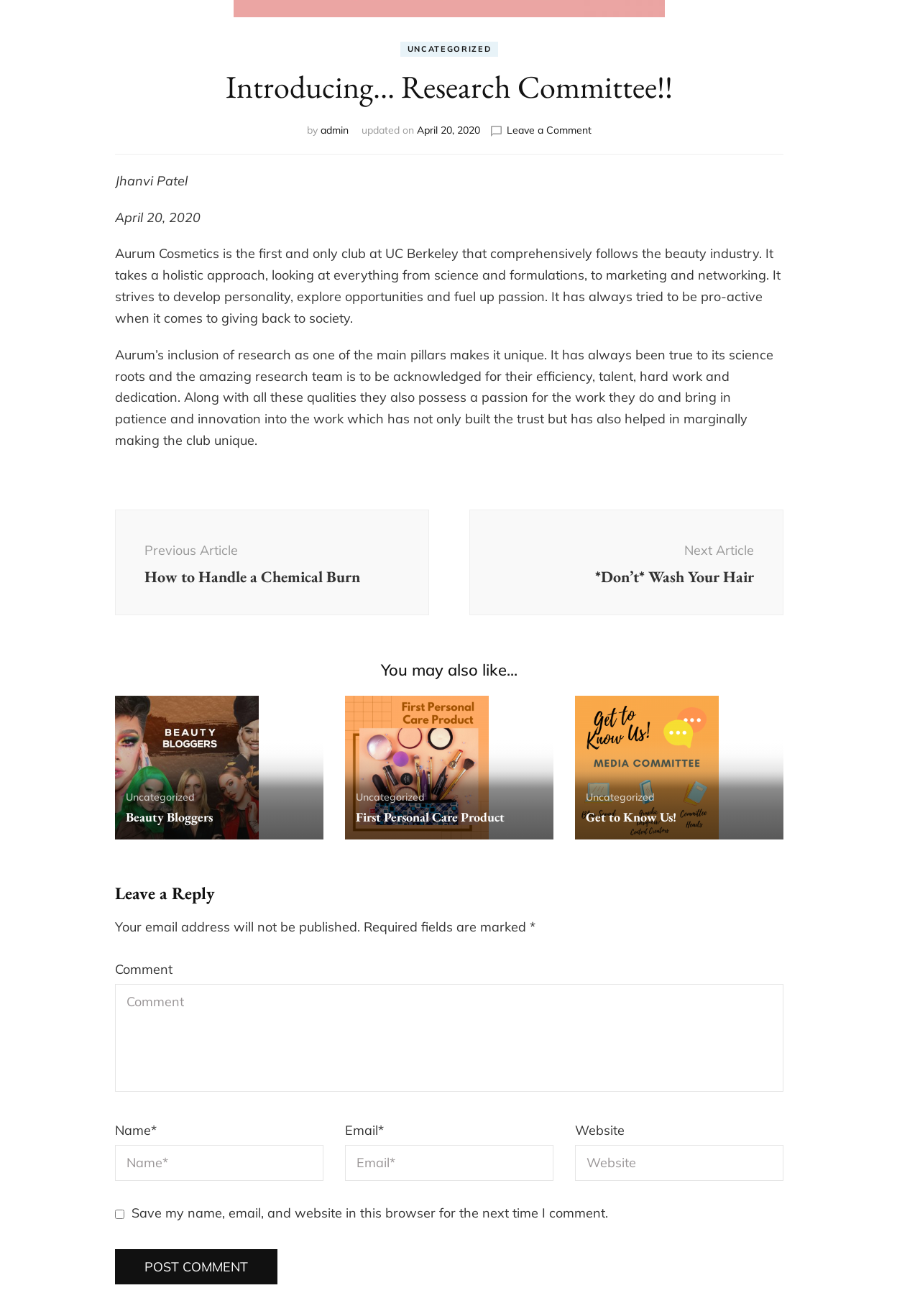What is the date of the article?
Could you please answer the question thoroughly and with as much detail as possible?

The date is mentioned below the title of the article, along with the author's name.